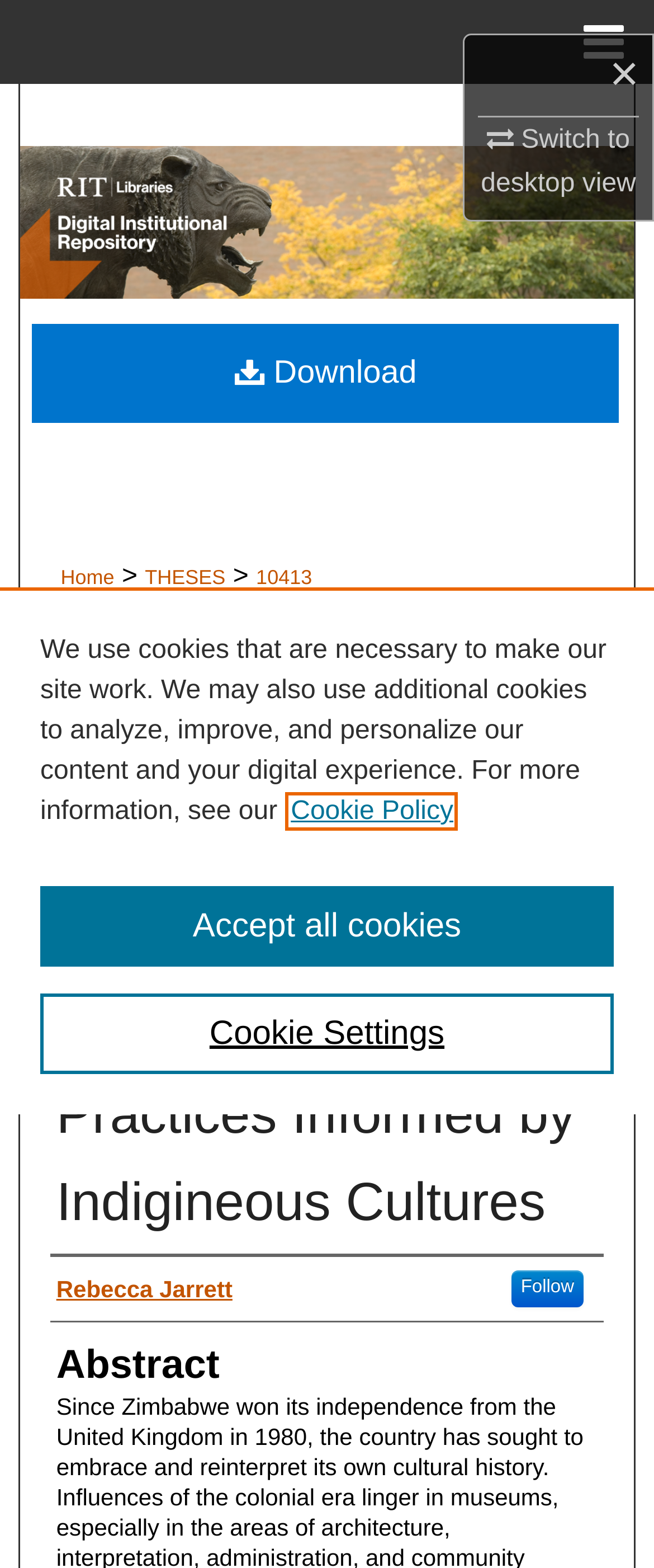Please identify the bounding box coordinates of the area I need to click to accomplish the following instruction: "Browse Colleges and Departments".

[0.0, 0.107, 1.0, 0.161]